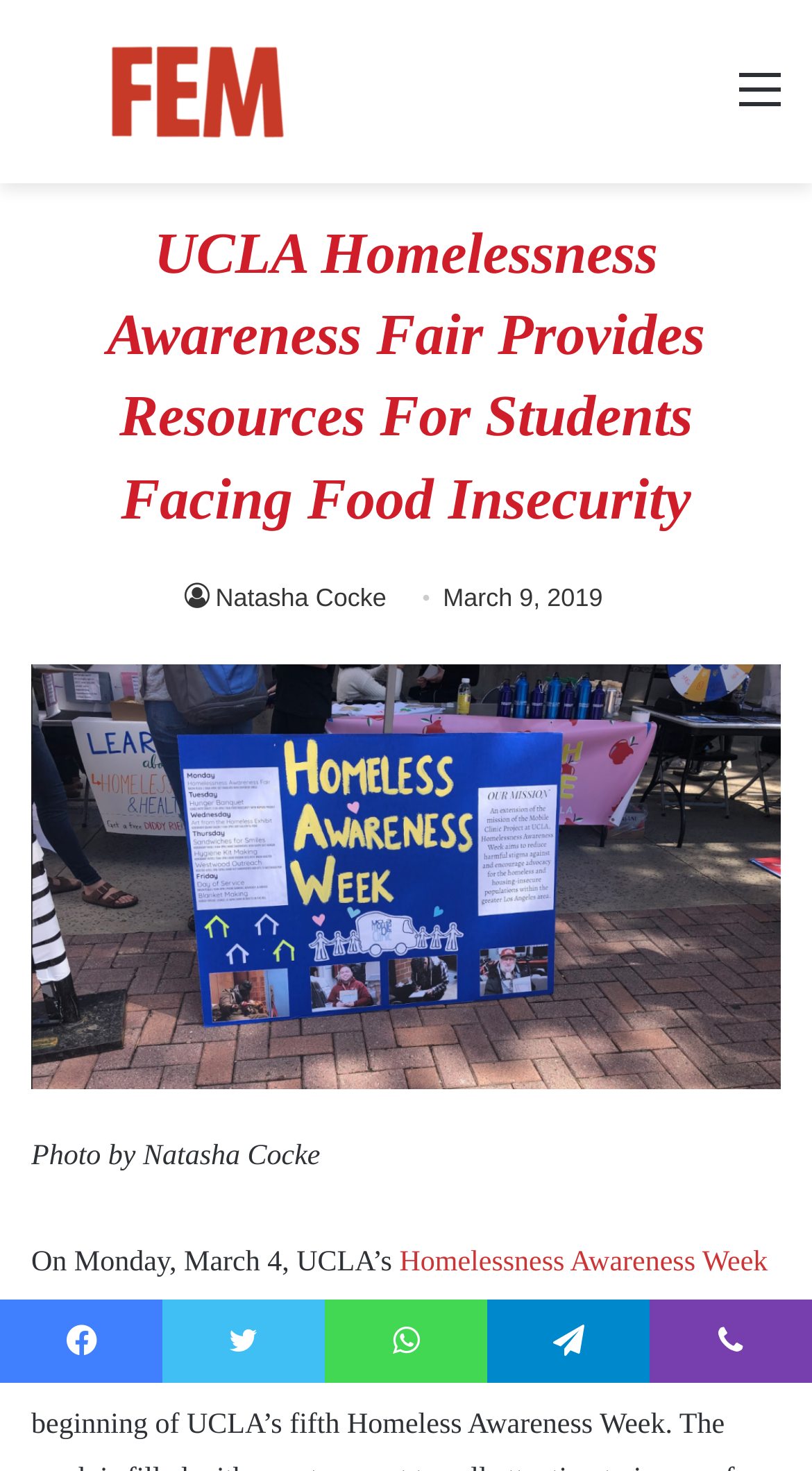Find the bounding box coordinates for the HTML element specified by: "title="FEM Newsmagazine"".

[0.038, 0.02, 0.449, 0.105]